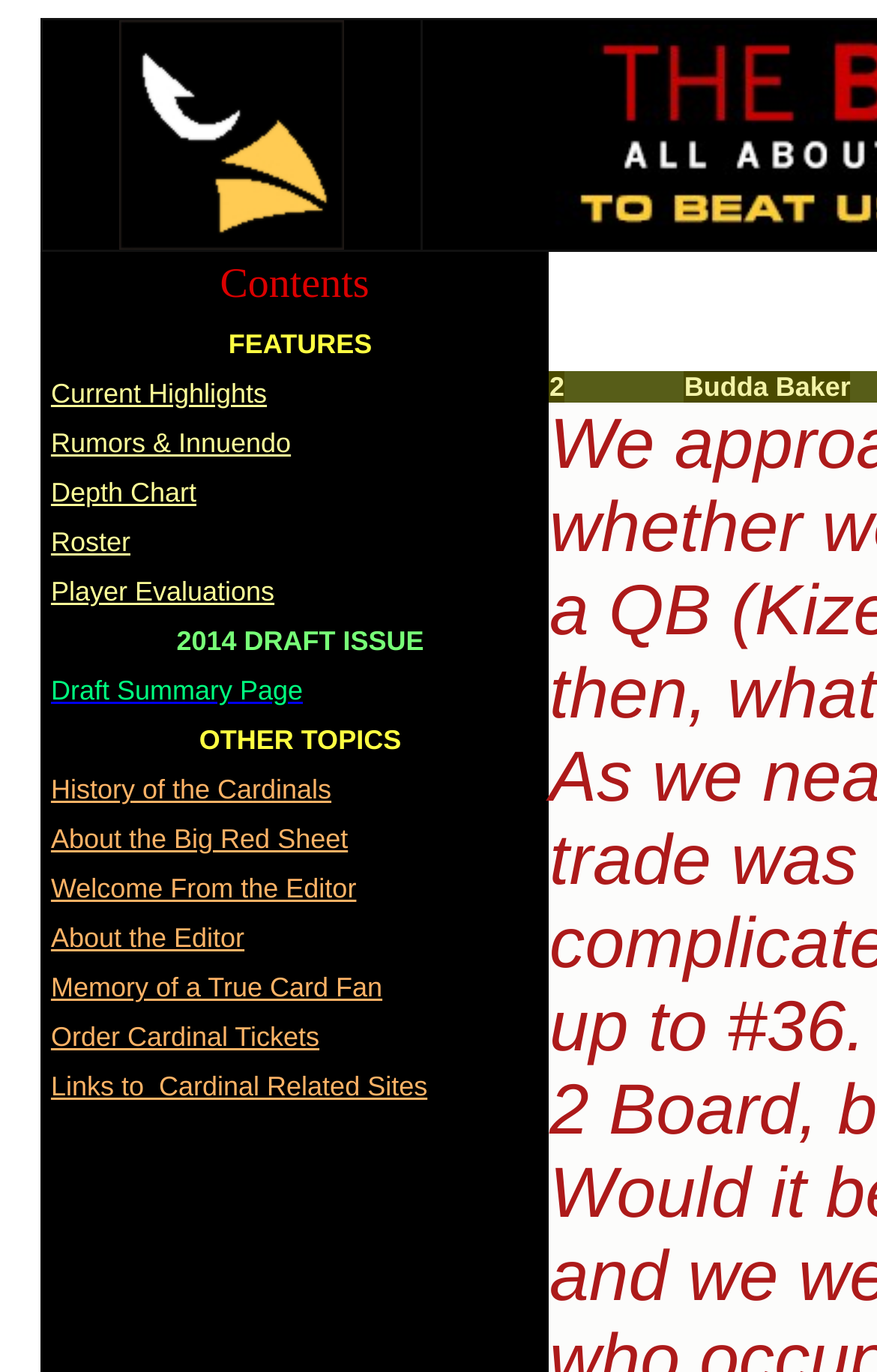Please give a short response to the question using one word or a phrase:
What is the text above the 'Current Highlights' link?

2014 DRAFT ISSUE